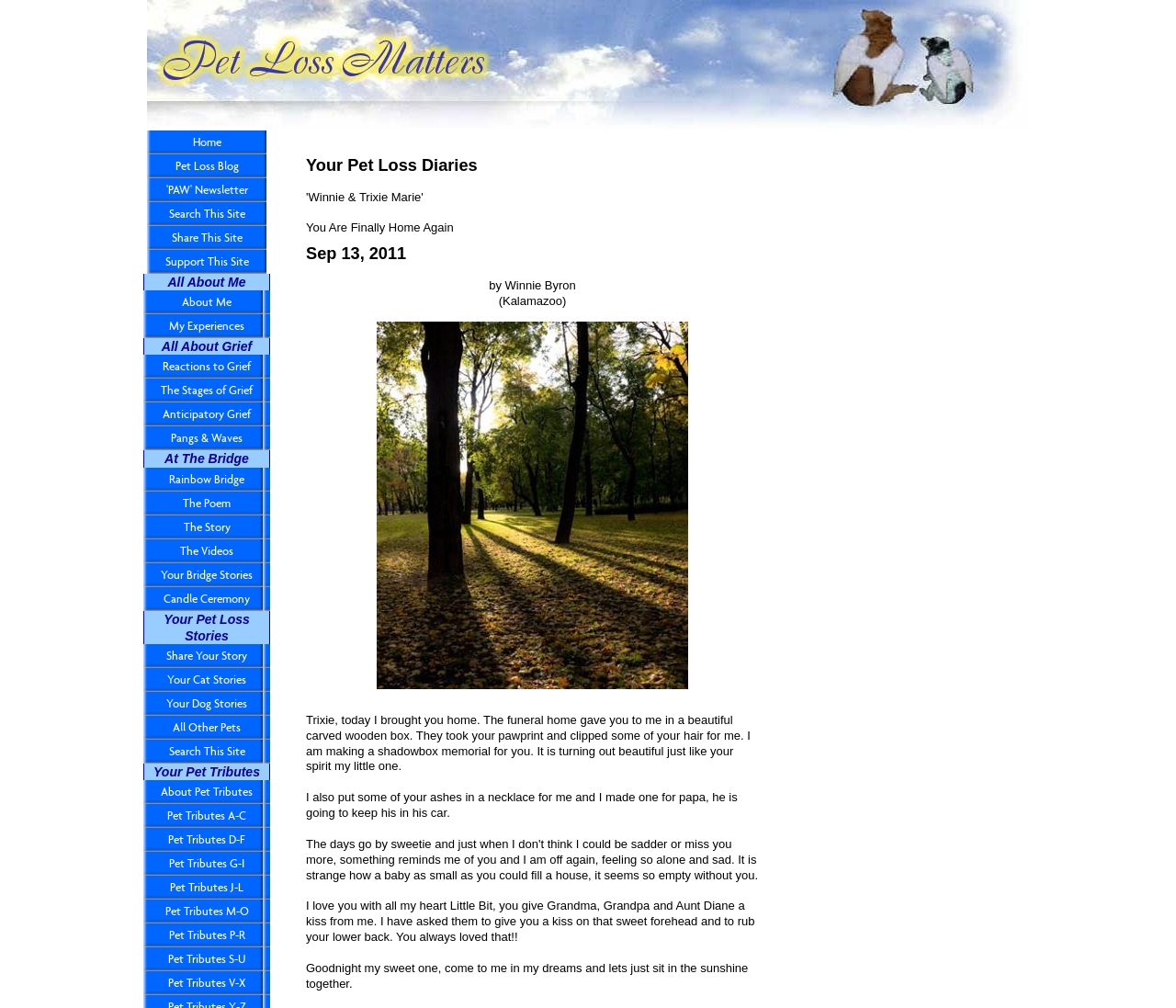Specify the bounding box coordinates of the area that needs to be clicked to achieve the following instruction: "share your pet loss story".

[0.122, 0.639, 0.23, 0.663]